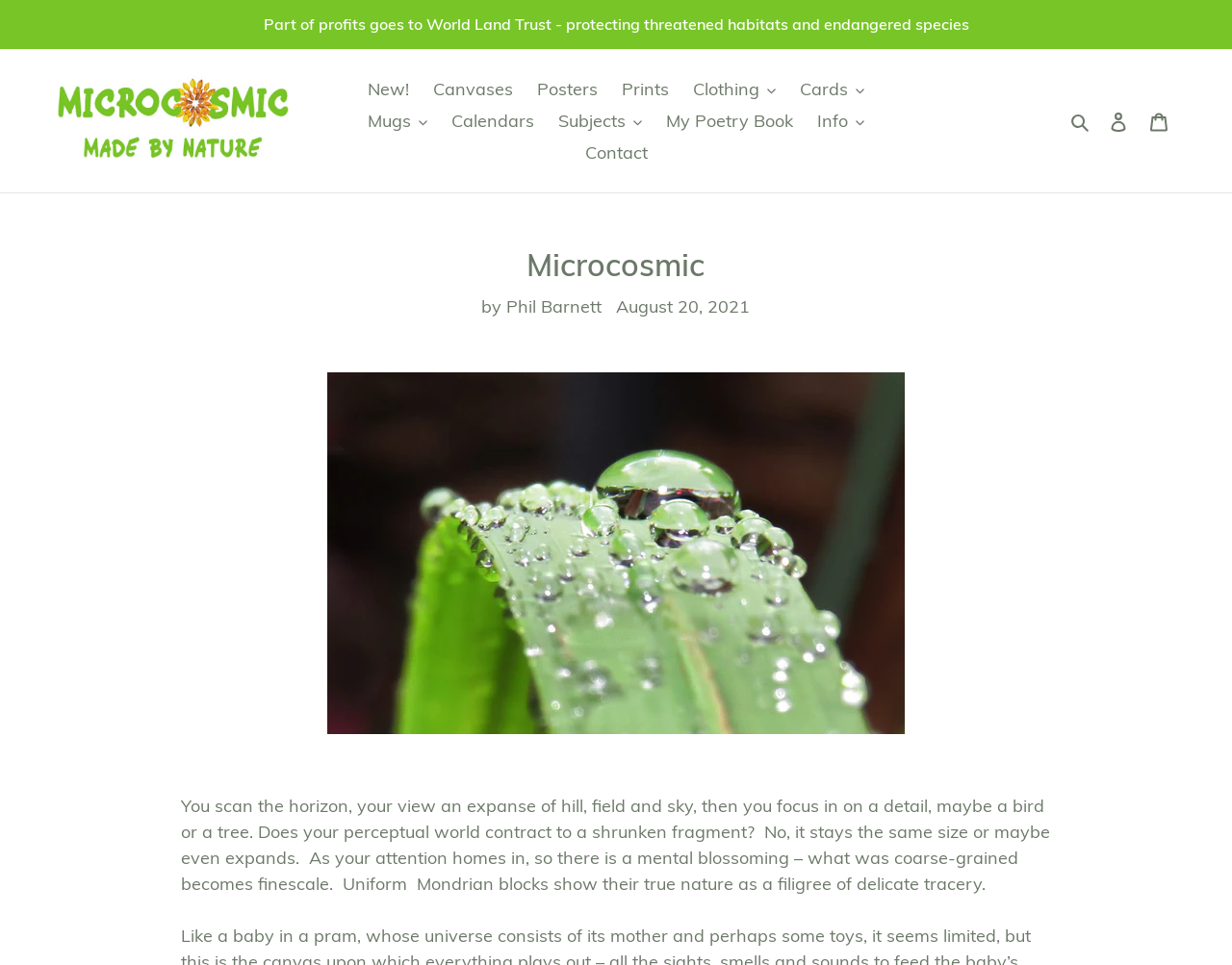Answer the following inquiry with a single word or phrase:
What is the theme of the descriptive text?

Perception and nature